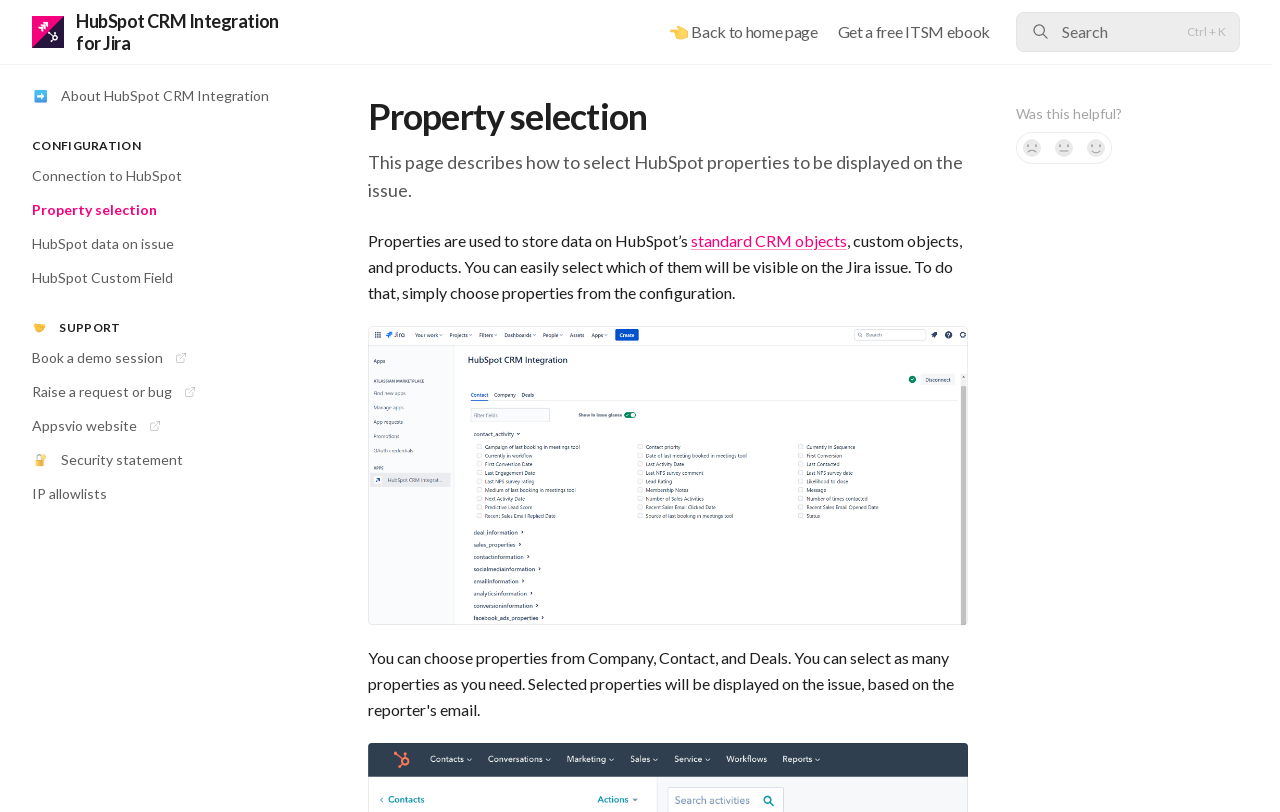What is the question being asked at the bottom of the page?
Using the information from the image, answer the question thoroughly.

The question being asked at the bottom of the page is 'Was this helpful?', which is likely a feedback mechanism to gauge the usefulness of the page's content to the user. The user is presented with three response options: 'No', 'Not sure', and 'Yes, it was!'.